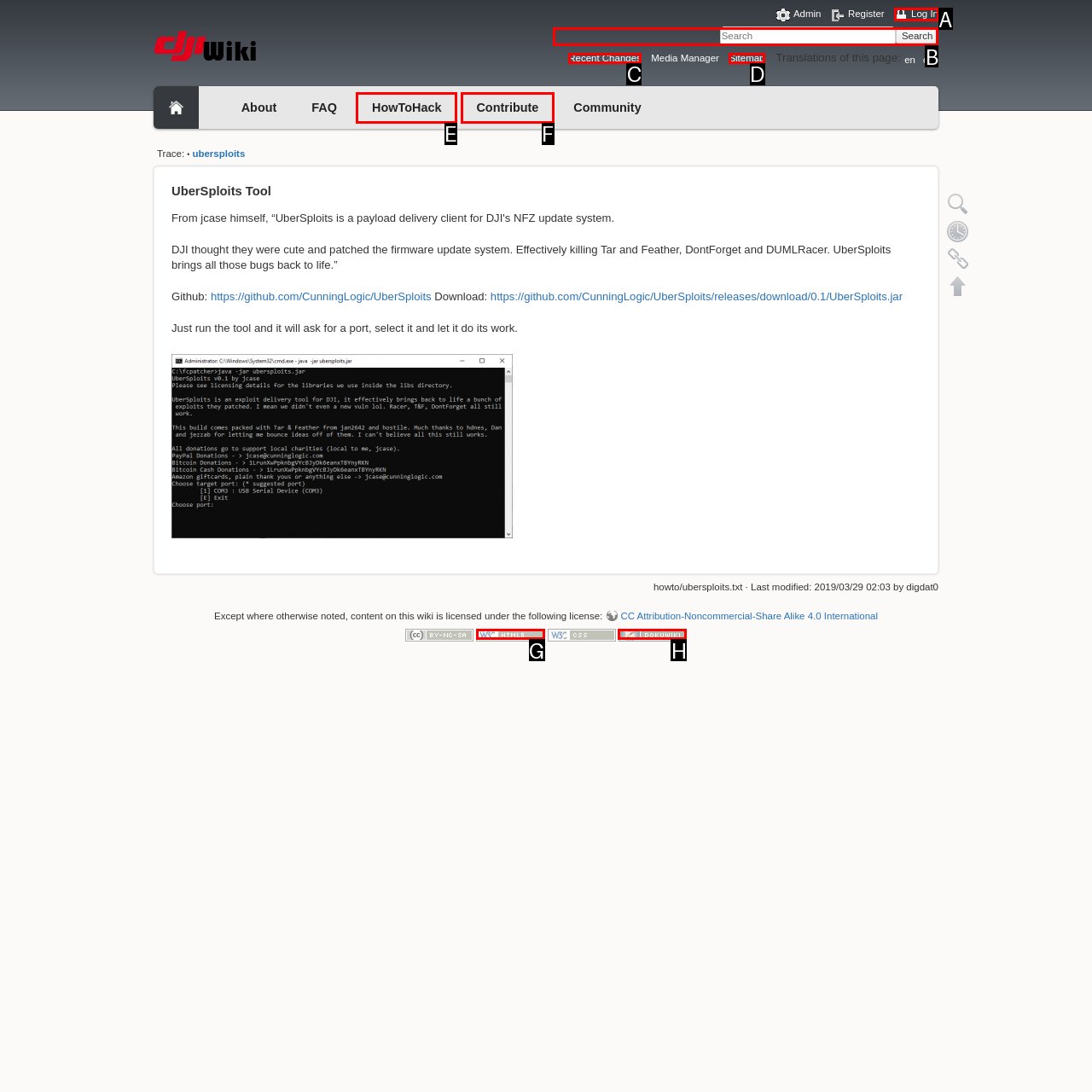Specify which element within the red bounding boxes should be clicked for this task: Search for something Respond with the letter of the correct option.

B